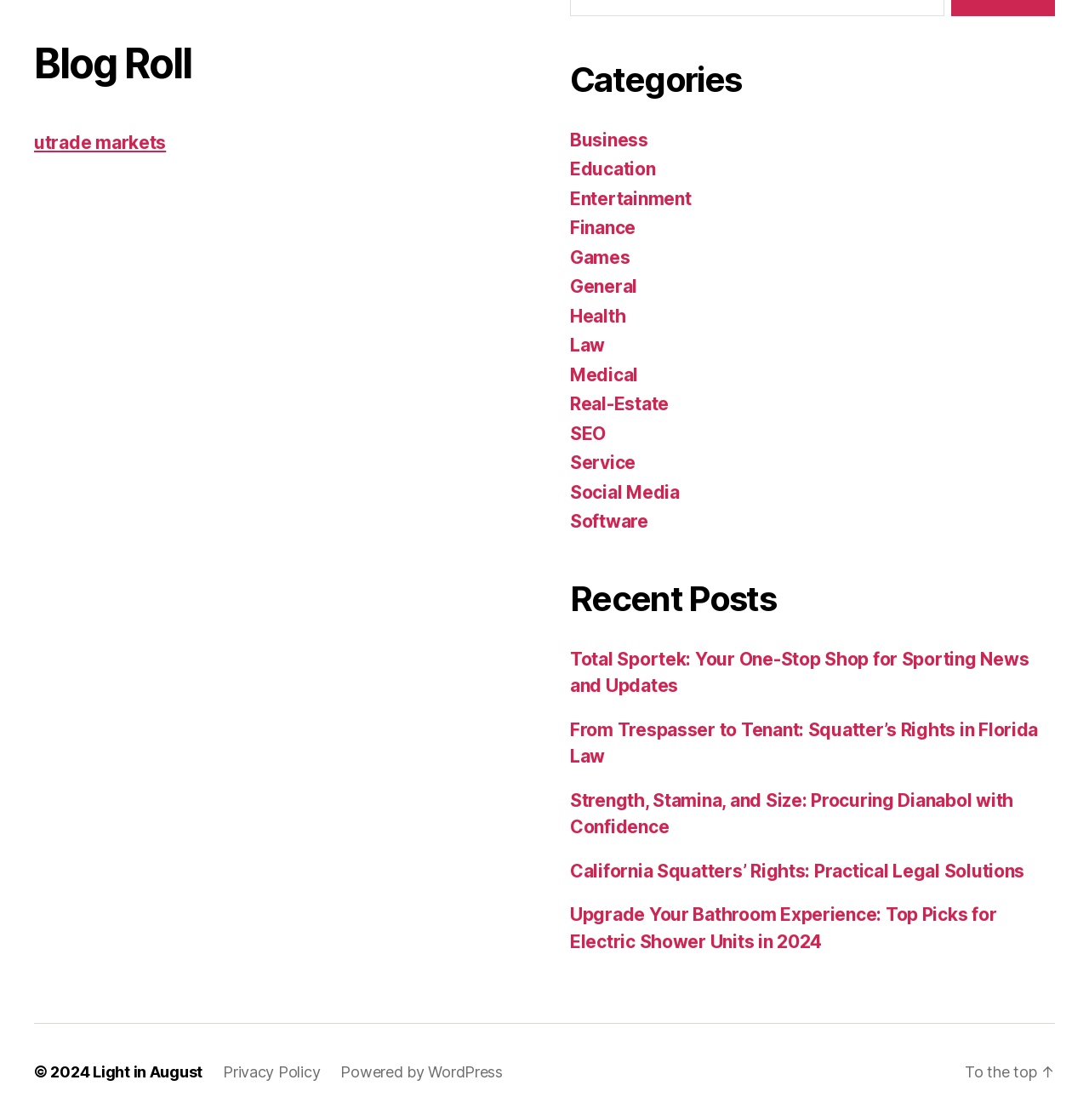Answer the question below in one word or phrase:
How many categories are listed?

16